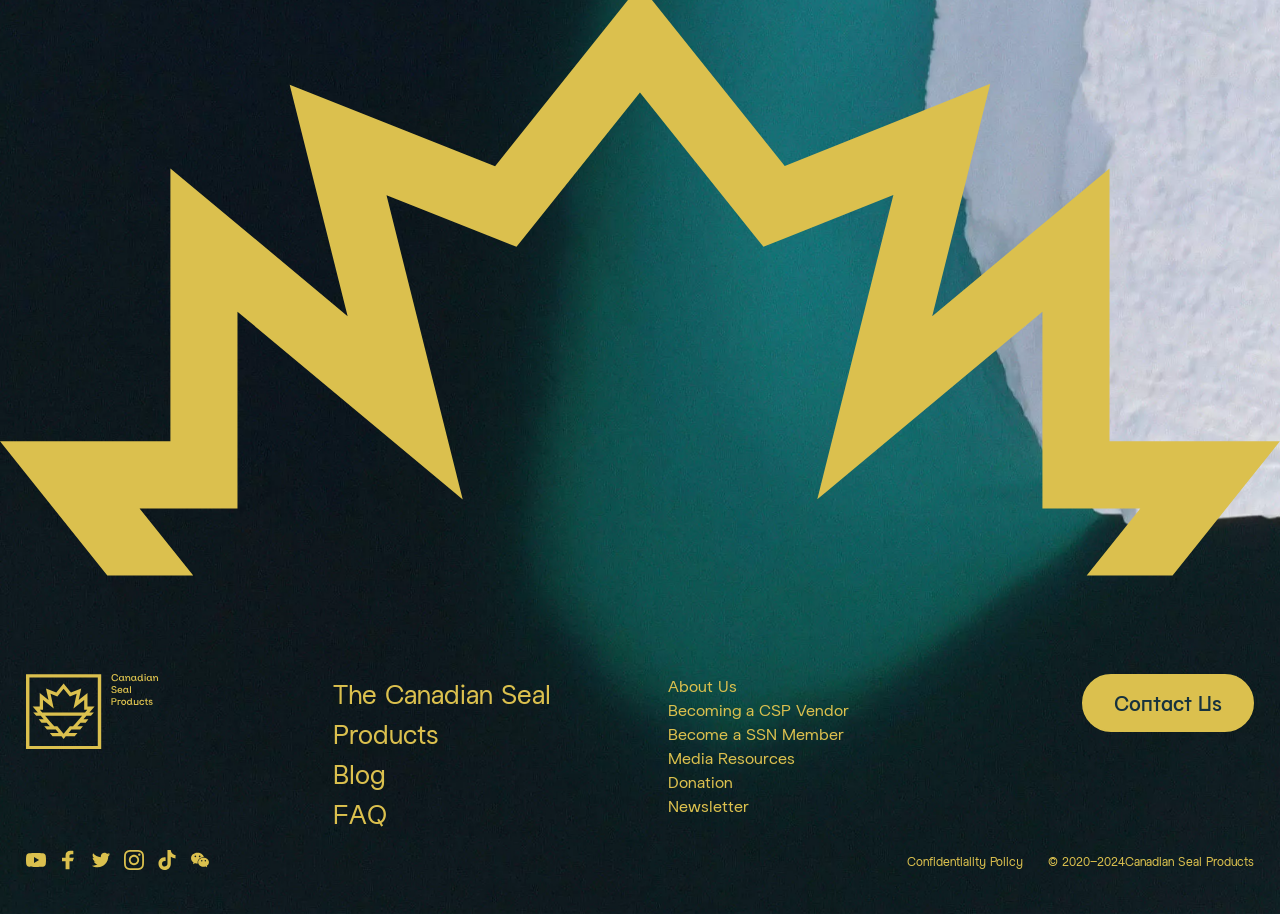Pinpoint the bounding box coordinates of the clickable element needed to complete the instruction: "Go to The Canadian Seal". The coordinates should be provided as four float numbers between 0 and 1: [left, top, right, bottom].

[0.26, 0.741, 0.43, 0.776]